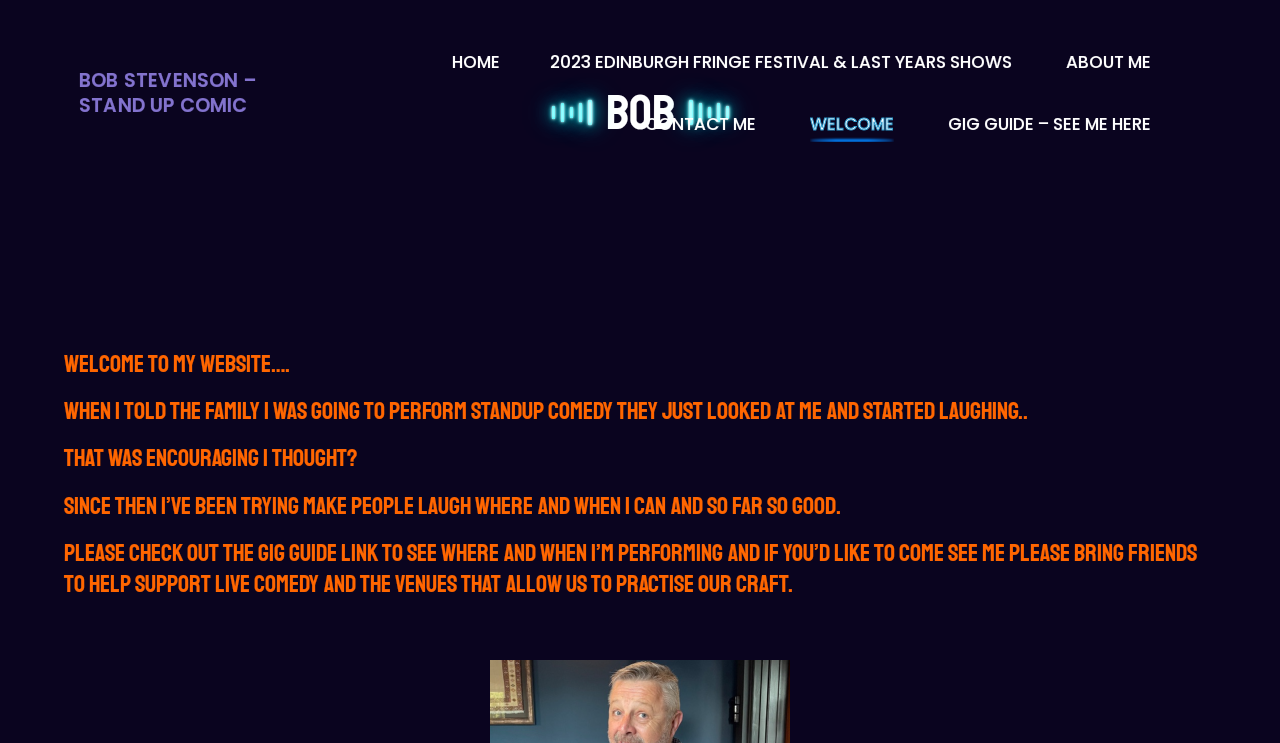What is the comedian's goal?
Answer briefly with a single word or phrase based on the image.

To make people laugh